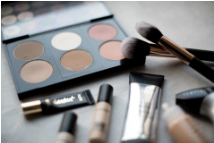What is the purpose of the products in the image?
Please craft a detailed and exhaustive response to the question.

This visual collection reflects the essence of bridal beauty preparation, where attention to detail and high-quality products are essential for creating the perfect wedding-day look. The products in the image are arranged to showcase the importance of makeup in achieving a flawless and beautiful look for a bride on her wedding day.